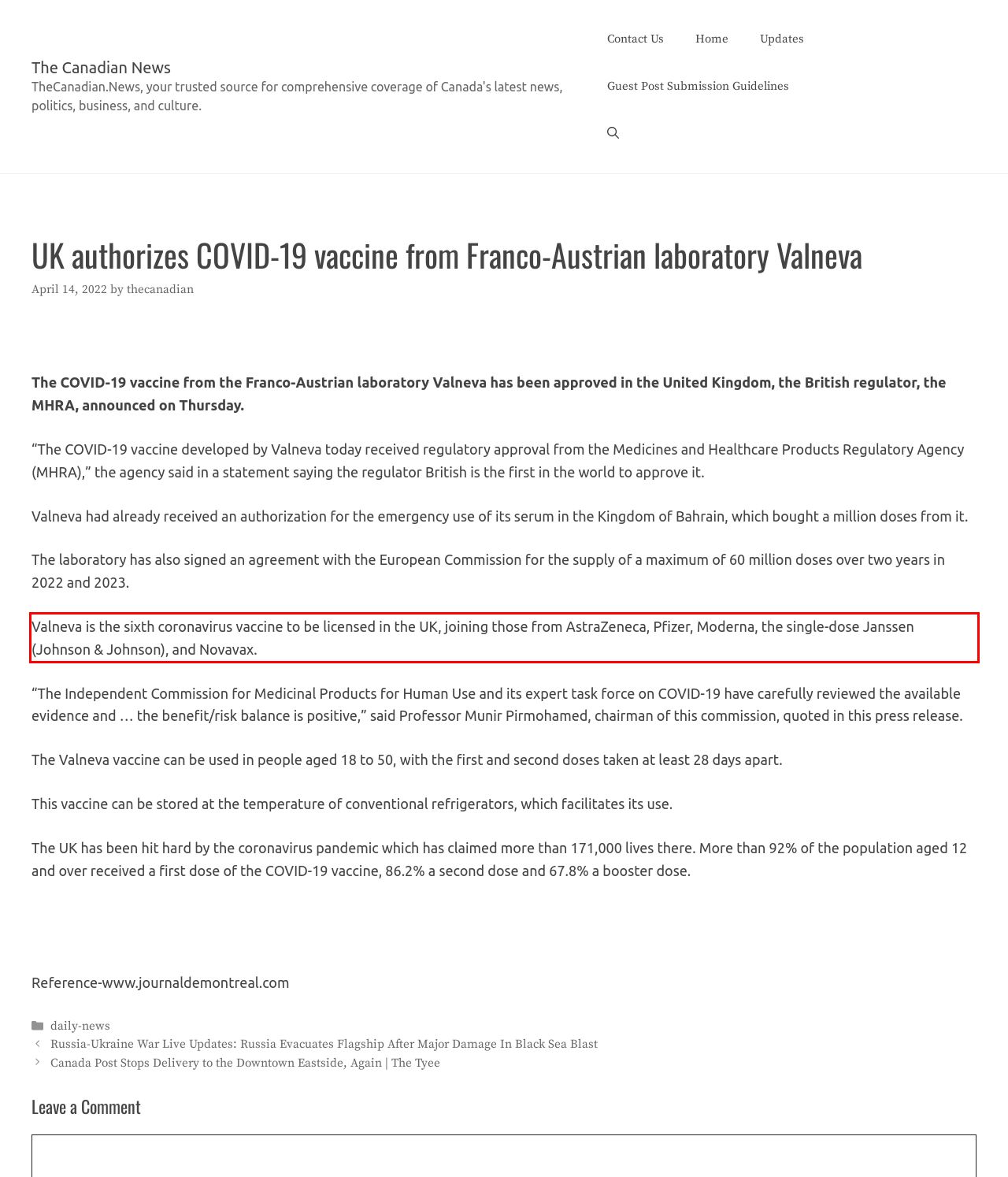Observe the screenshot of the webpage, locate the red bounding box, and extract the text content within it.

Valneva is the sixth coronavirus vaccine to be licensed in the UK, joining those from AstraZeneca, Pfizer, Moderna, the single-dose Janssen (Johnson & Johnson), and Novavax.